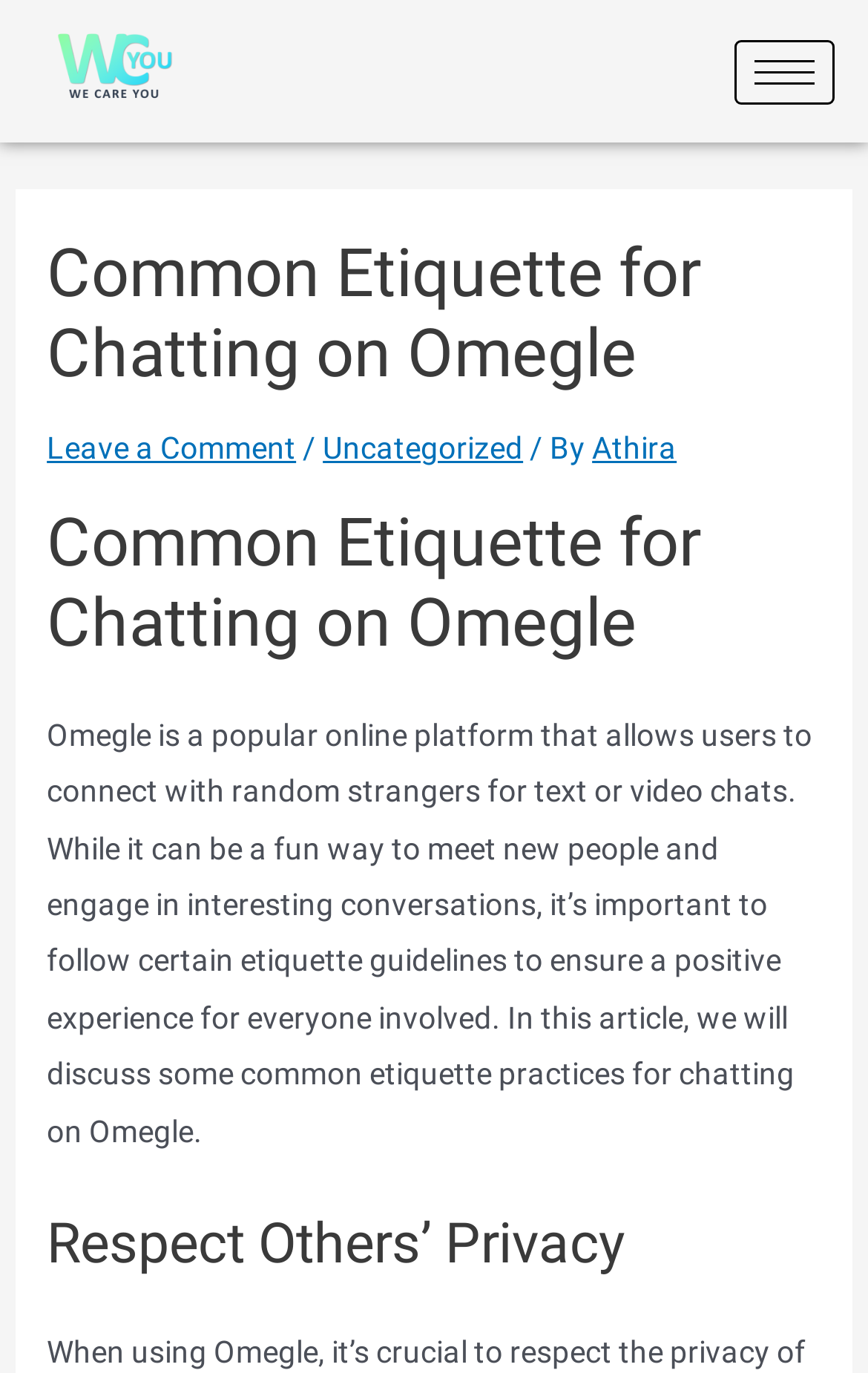How many headings are there in the article?
Provide a detailed and well-explained answer to the question.

There are three headings in the article: 'Common Etiquette for Chatting on Omegle', 'Respect Others’ Privacy', and another 'Common Etiquette for Chatting on Omegle' which is a subheading.